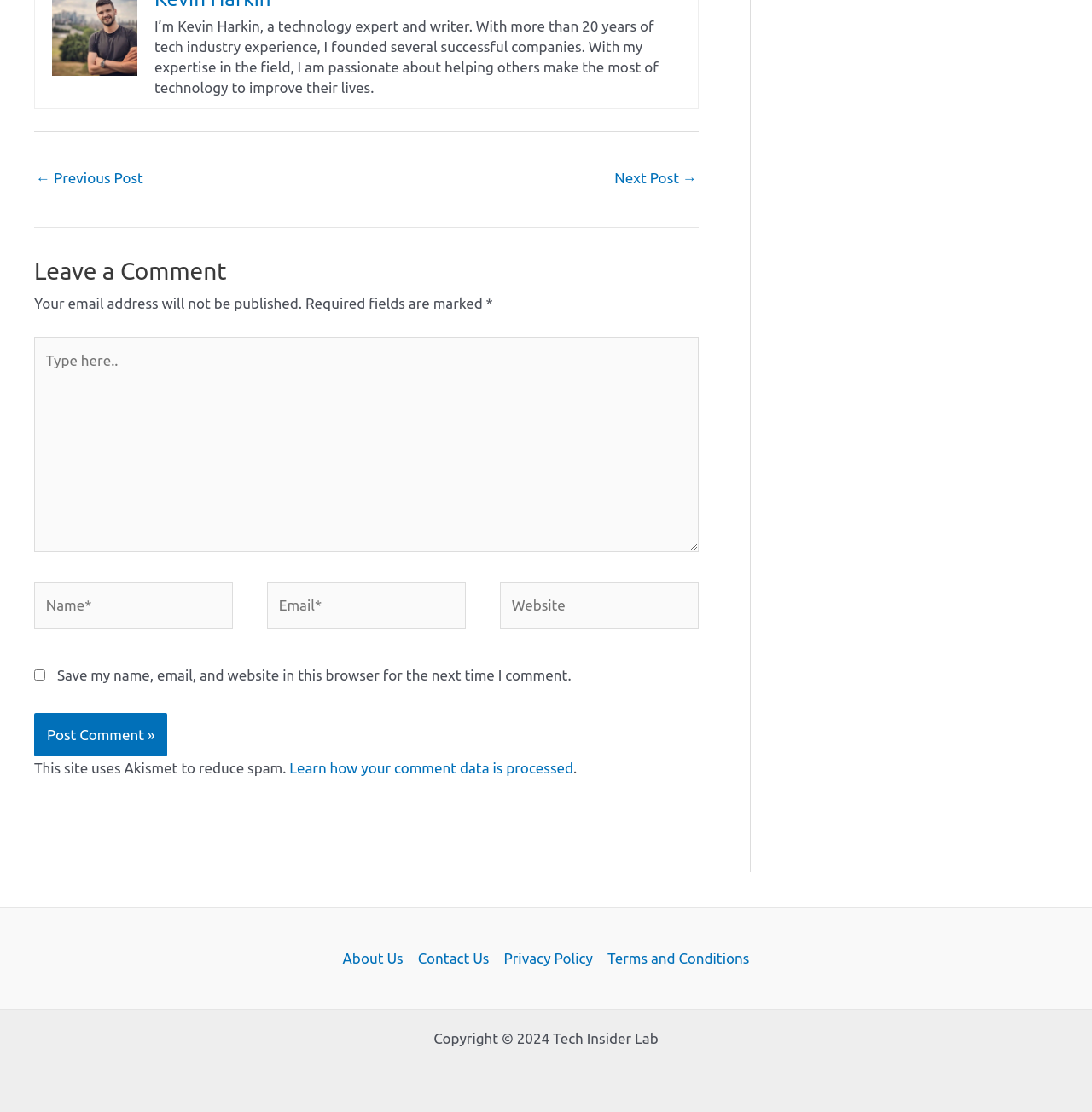Give a succinct answer to this question in a single word or phrase: 
How many fields are required in the comment form?

Three